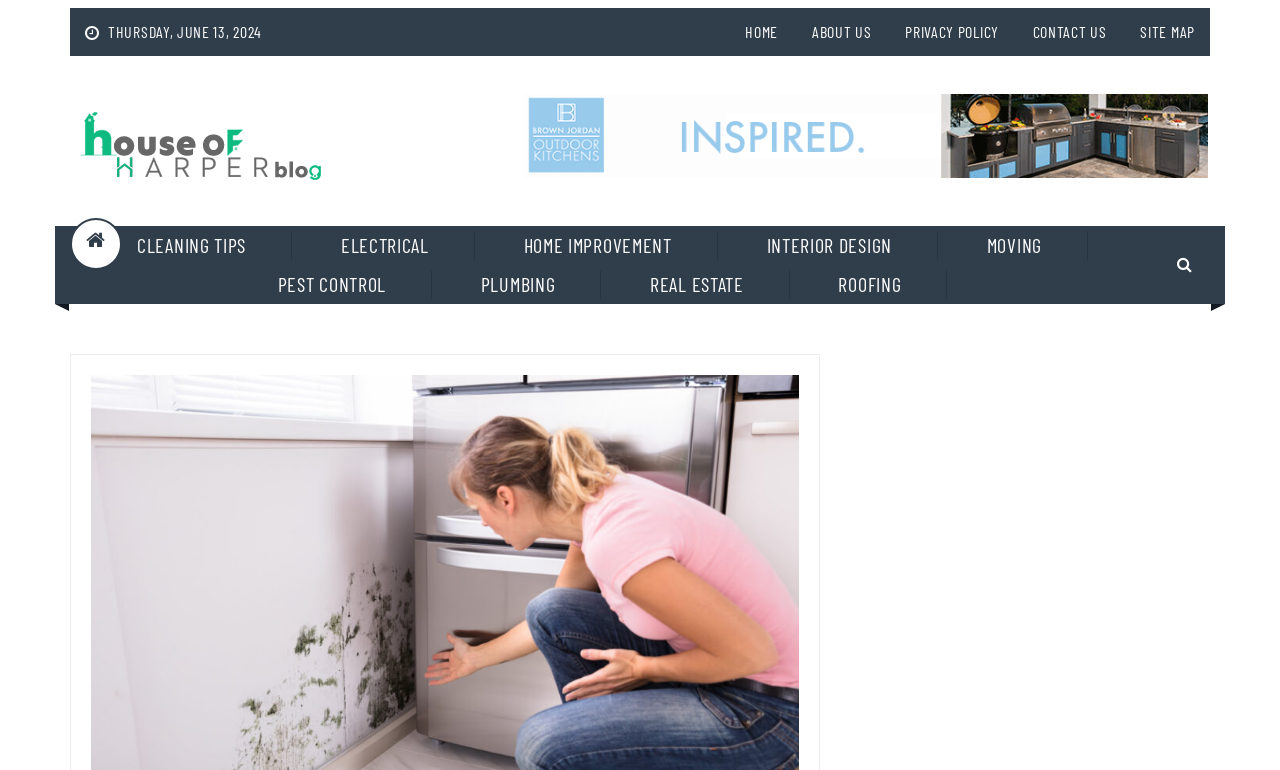Please give the bounding box coordinates of the area that should be clicked to fulfill the following instruction: "read House of Harper Blog". The coordinates should be in the format of four float numbers from 0 to 1, i.e., [left, top, right, bottom].

[0.055, 0.174, 0.262, 0.199]